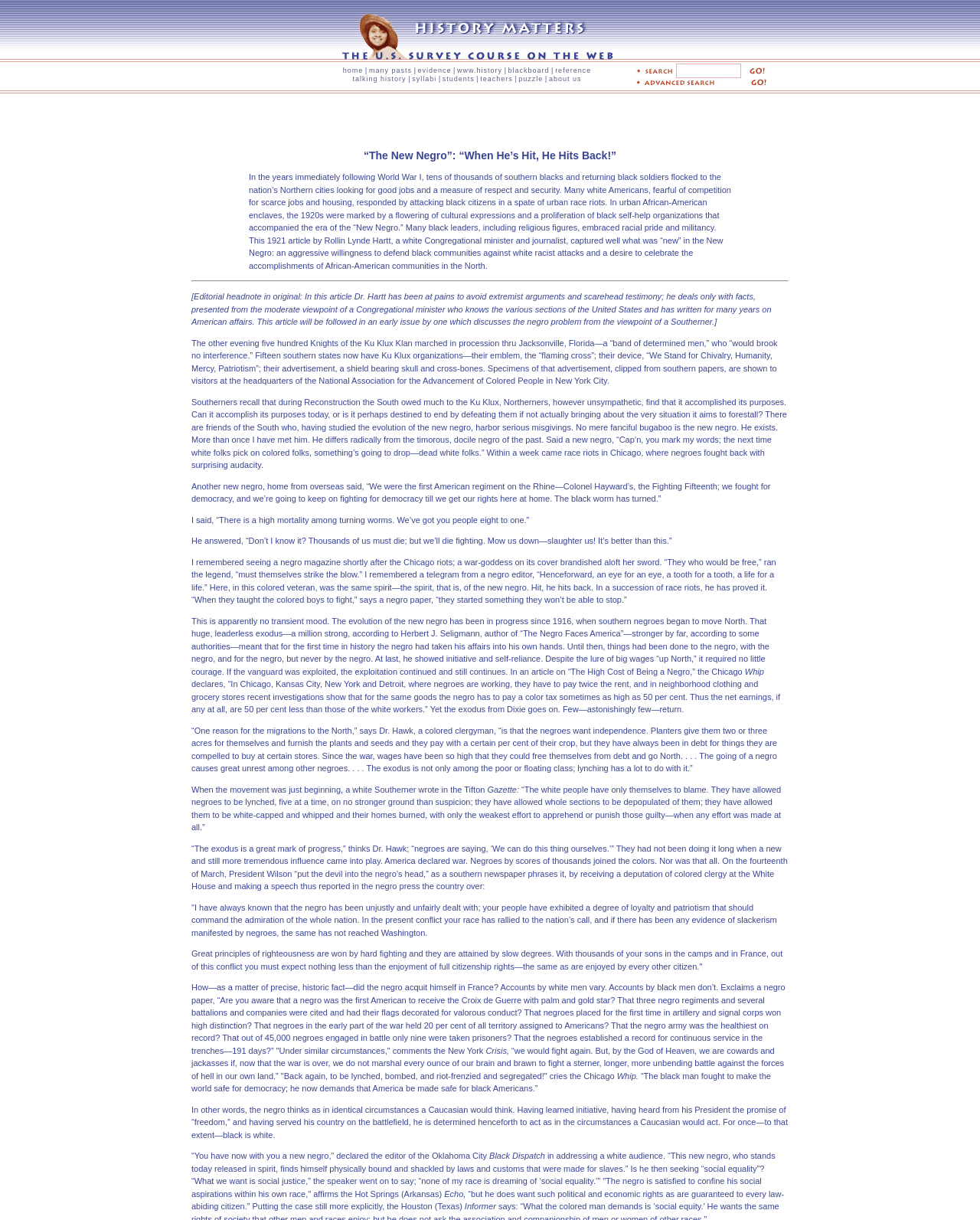Summarize the webpage in an elaborate manner.

The webpage is about the history of African Americans, specifically the "New Negro" movement in the 1920s. At the top of the page, there is a heading with the title "“The New Negro”: “When He’s Hit, He Hits Back!”". Below the heading, there is a long article discussing the experiences of African Americans during World War I and the subsequent "New Negro" movement.

The article is divided into several sections, each with a distinct topic. The text describes the migration of African Americans from the South to the North, their experiences with racism and violence, and their desire for independence and self-reliance. It also discusses the impact of World War I on African Americans, including their service in the military and the promises of freedom and equality made by President Wilson.

Throughout the article, there are quotes from various individuals, including African American leaders and journalists, as well as white Americans. The quotes provide additional context and perspectives on the experiences of African Americans during this time period.

At the top of the page, there is a navigation menu with links to various sections of the website, including "home", "many pasts", "evidence", and "talking history". There is also a search bar with a "go!" button. The webpage has a simple design with a focus on the text, and there are no images or graphics aside from a few icons in the navigation menu.